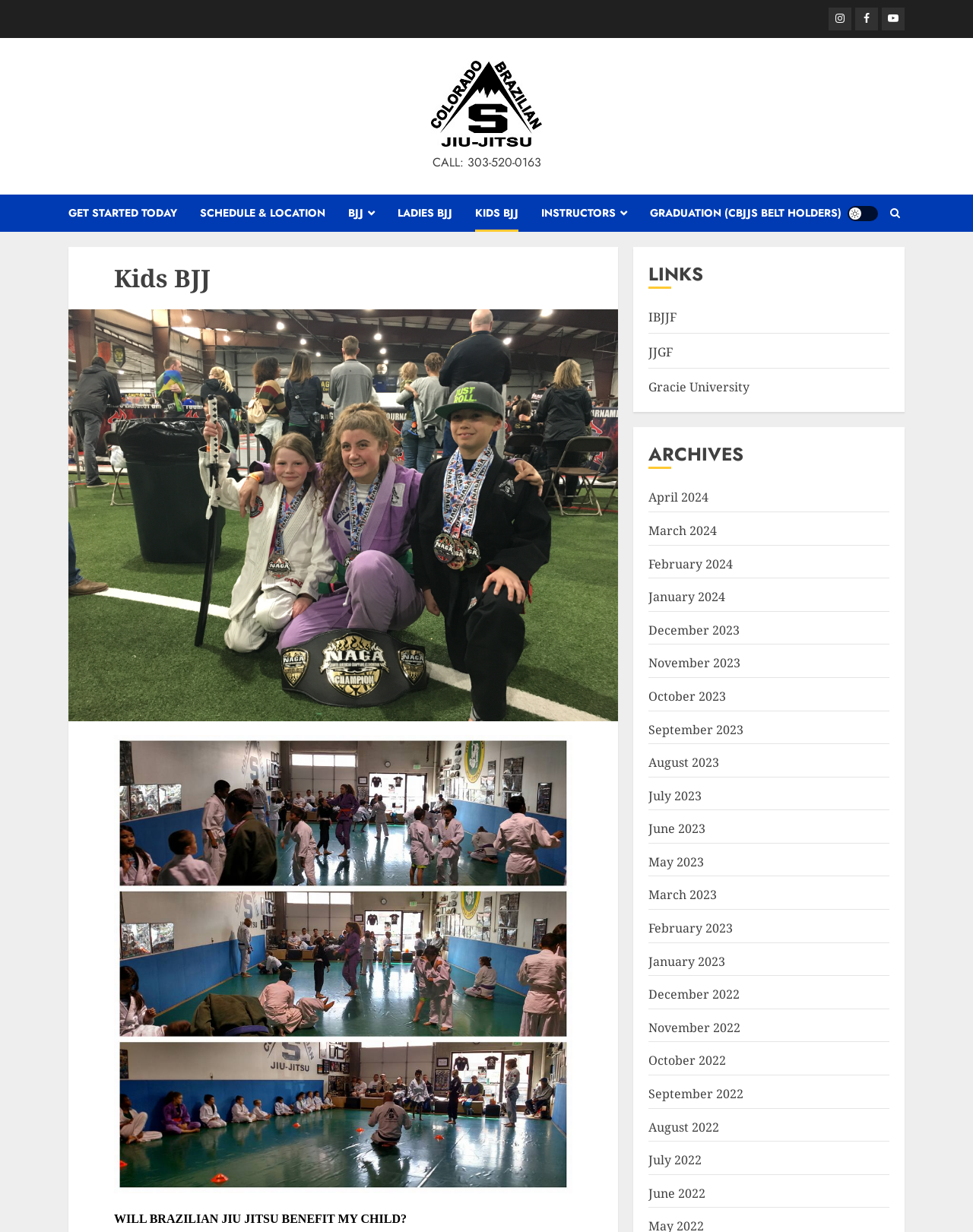Using a single word or phrase, answer the following question: 
What is the name of the social media platform with the icon ?

Instagram